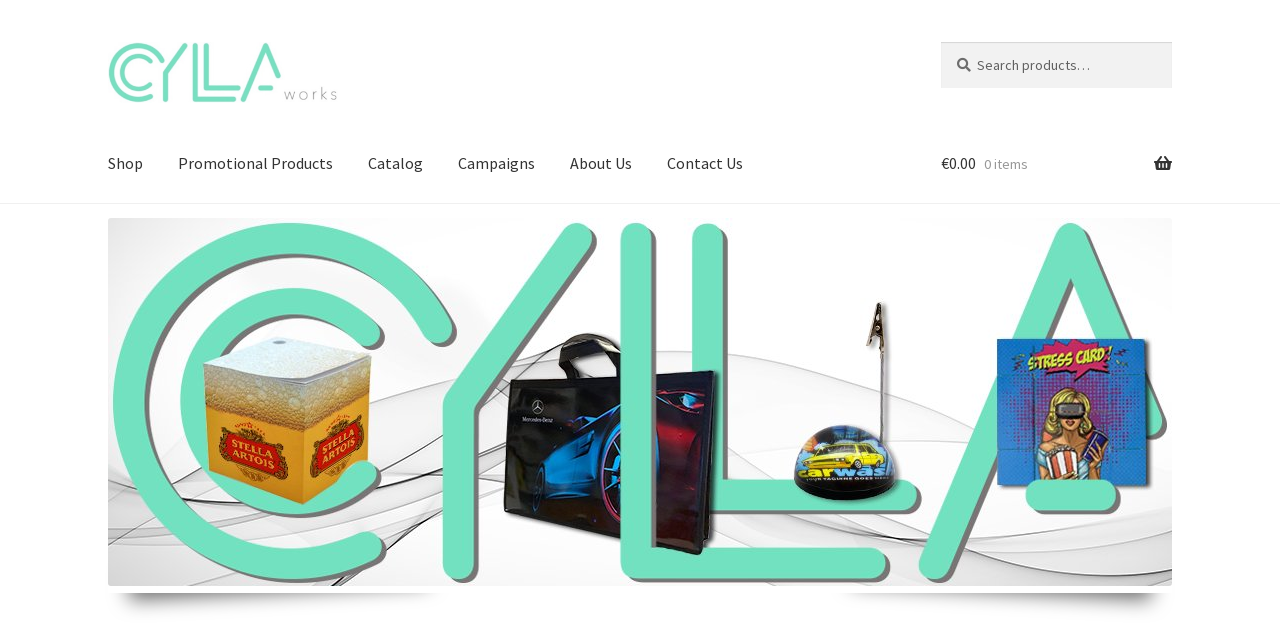Specify the bounding box coordinates of the element's region that should be clicked to achieve the following instruction: "go to next page". The bounding box coordinates consist of four float numbers between 0 and 1, in the format [left, top, right, bottom].

[0.896, 0.601, 0.916, 0.664]